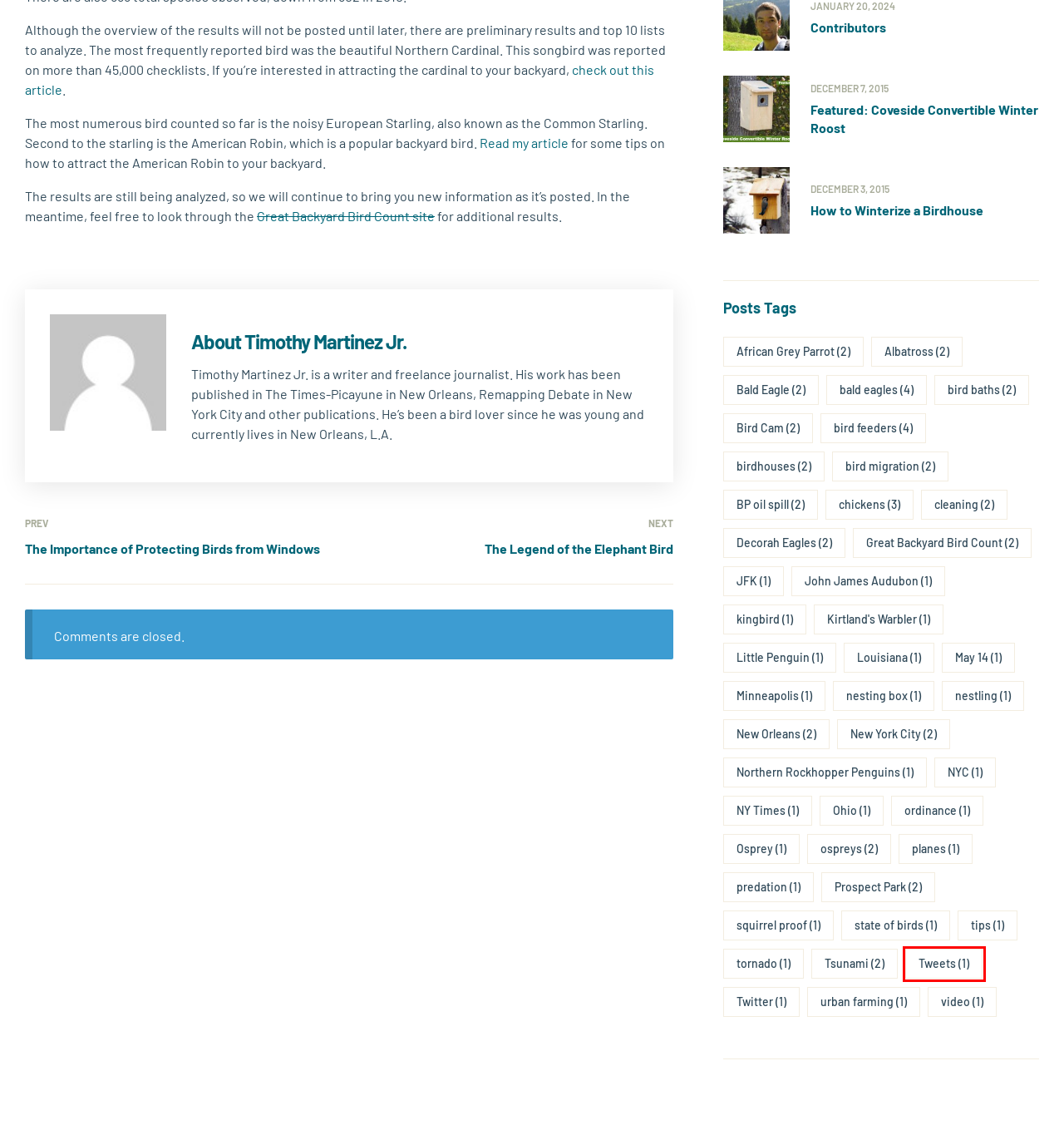Inspect the provided webpage screenshot, concentrating on the element within the red bounding box. Select the description that best represents the new webpage after you click the highlighted element. Here are the candidates:
A. cleaning Archives - Backyard Chirper
B. state of birds Archives - Backyard Chirper
C. Northern Rockhopper Penguins Archives - Backyard Chirper
D. Minneapolis Archives - Backyard Chirper
E. Tweets Archives - Backyard Chirper
F. tips Archives - Backyard Chirper
G. predation Archives - Backyard Chirper
H. chickens Archives - Backyard Chirper

E